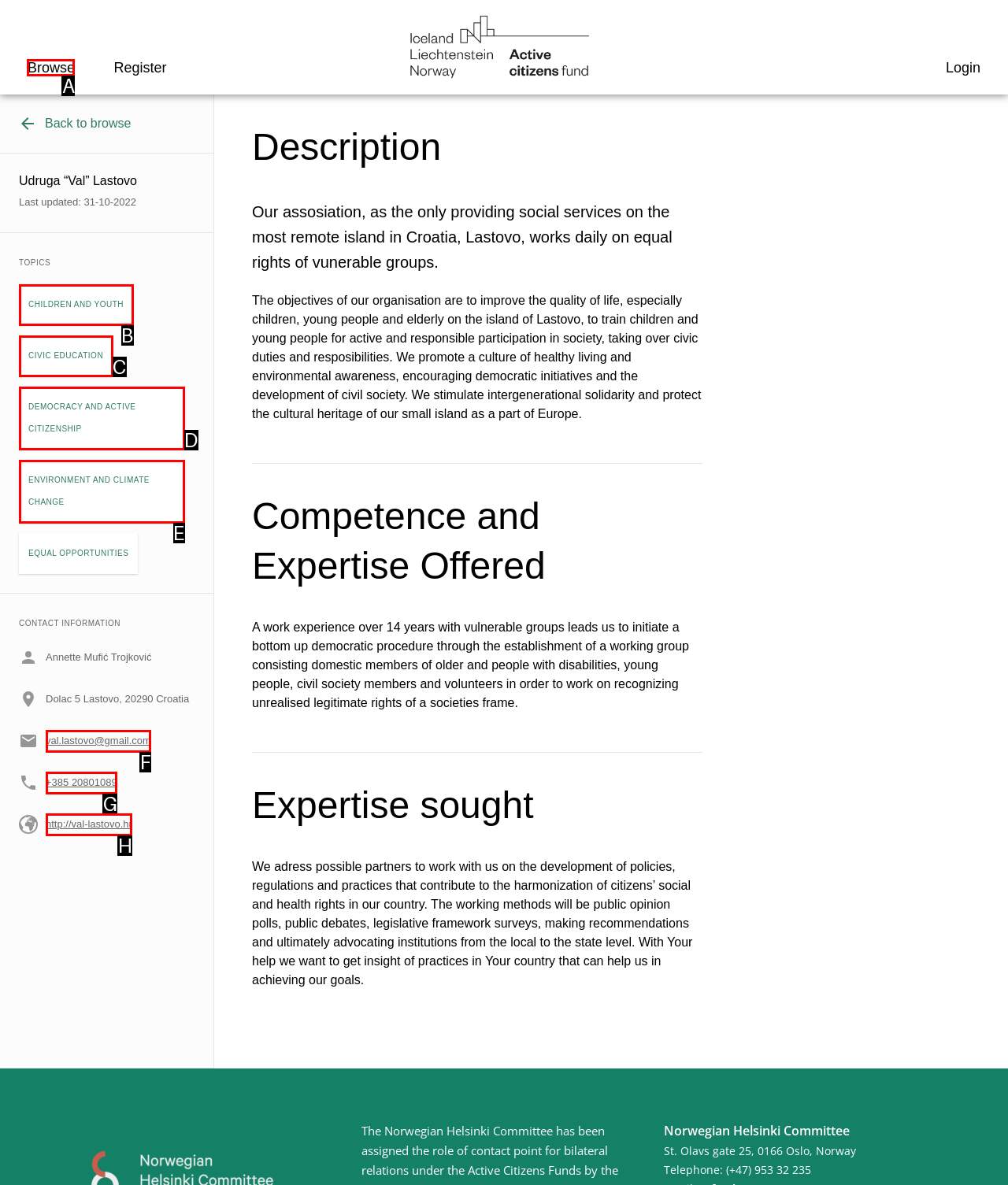Choose the HTML element that needs to be clicked for the given task: Browse Partners Respond by giving the letter of the chosen option.

A